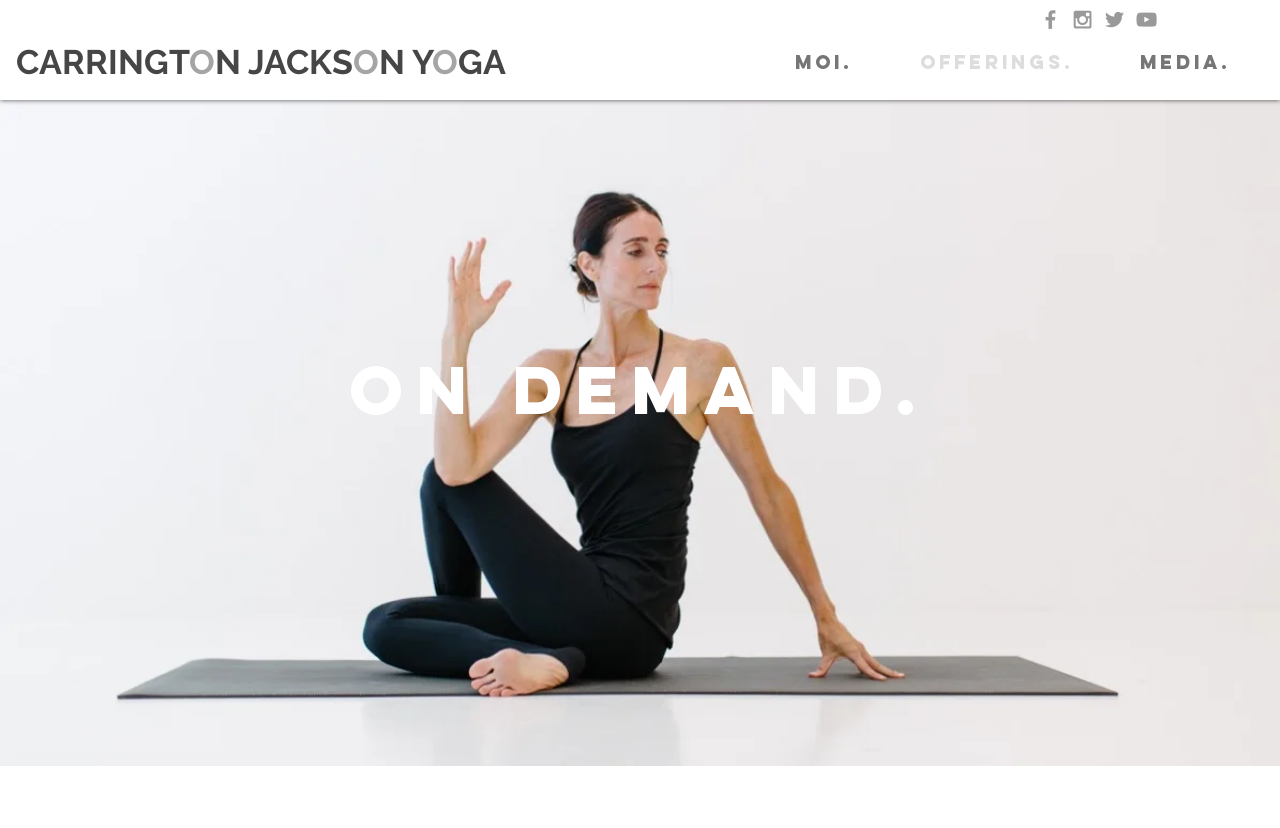Ascertain the bounding box coordinates for the UI element detailed here: "aria-label="Grey Twitter Icon"". The coordinates should be provided as [left, top, right, bottom] with each value being a float between 0 and 1.

[0.861, 0.008, 0.88, 0.039]